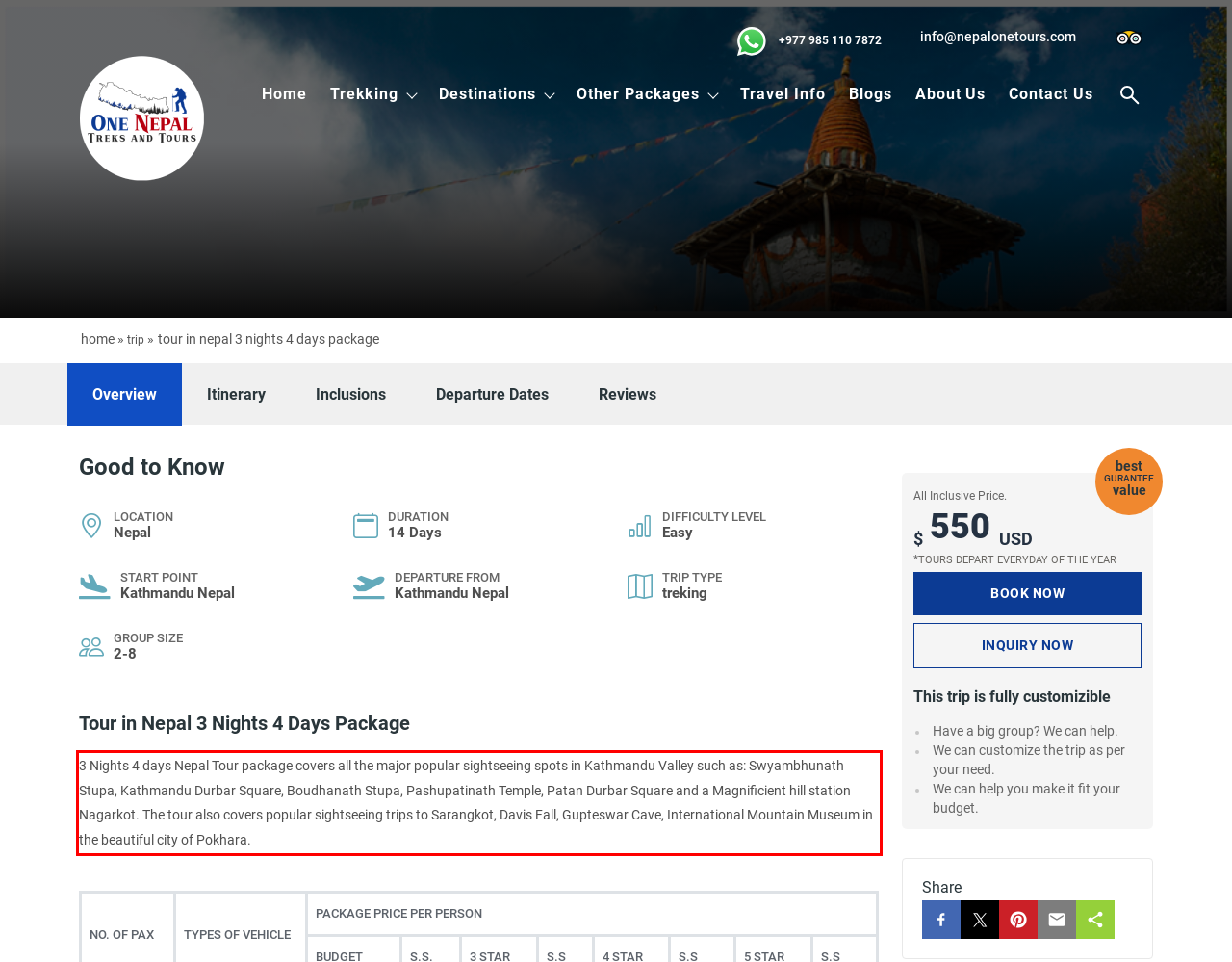You are given a screenshot of a webpage with a UI element highlighted by a red bounding box. Please perform OCR on the text content within this red bounding box.

3 Nights 4 days Nepal Tour package covers all the major popular sightseeing spots in Kathmandu Valley such as: Swyambhunath Stupa, Kathmandu Durbar Square, Boudhanath Stupa, Pashupatinath Temple, Patan Durbar Square and a Magnificient hill station Nagarkot. The tour also covers popular sightseeing trips to Sarangkot, Davis Fall, Gupteswar Cave, International Mountain Museum in the beautiful city of Pokhara.